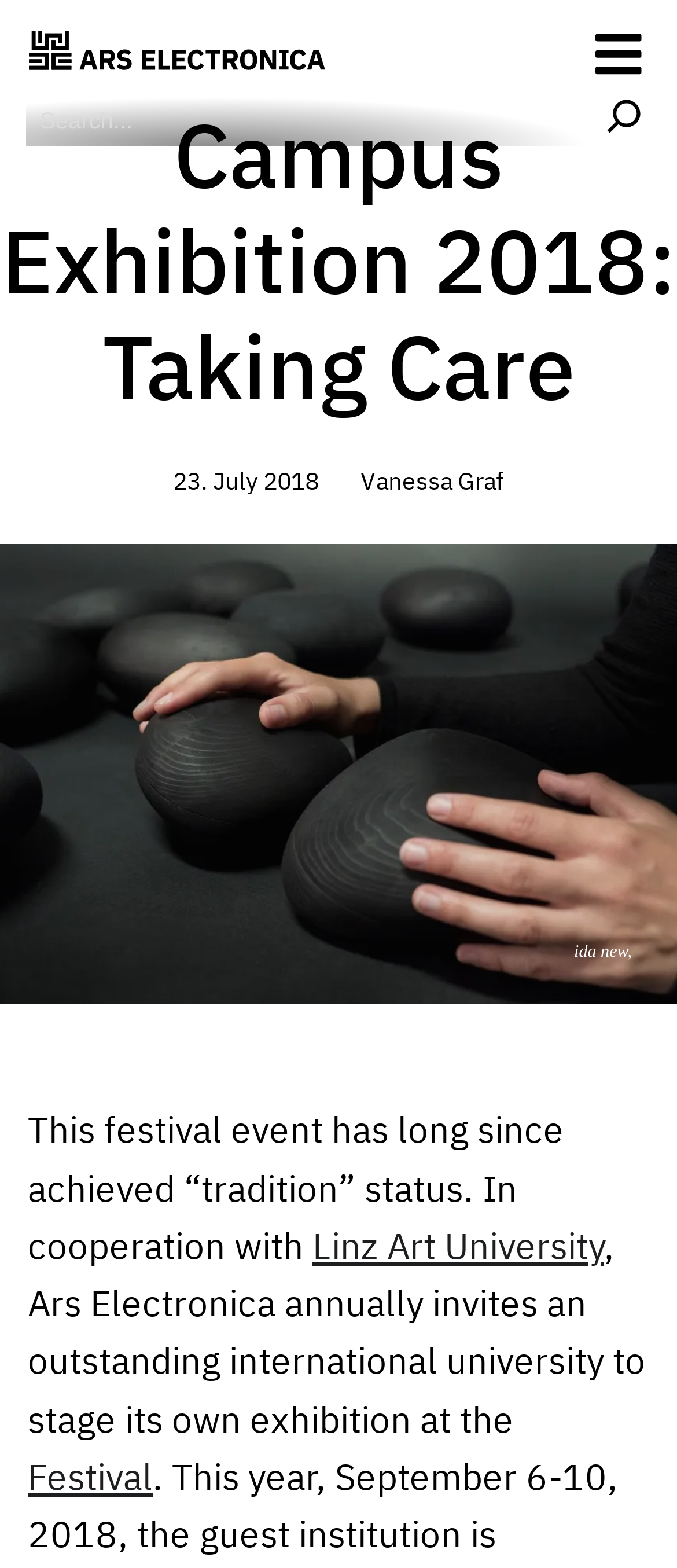Please specify the bounding box coordinates in the format (top-left x, top-left y, bottom-right x, bottom-right y), with all values as floating point numbers between 0 and 1. Identify the bounding box of the UI element described by: aria-label="Toggle navigation"

[0.879, 0.014, 0.962, 0.05]